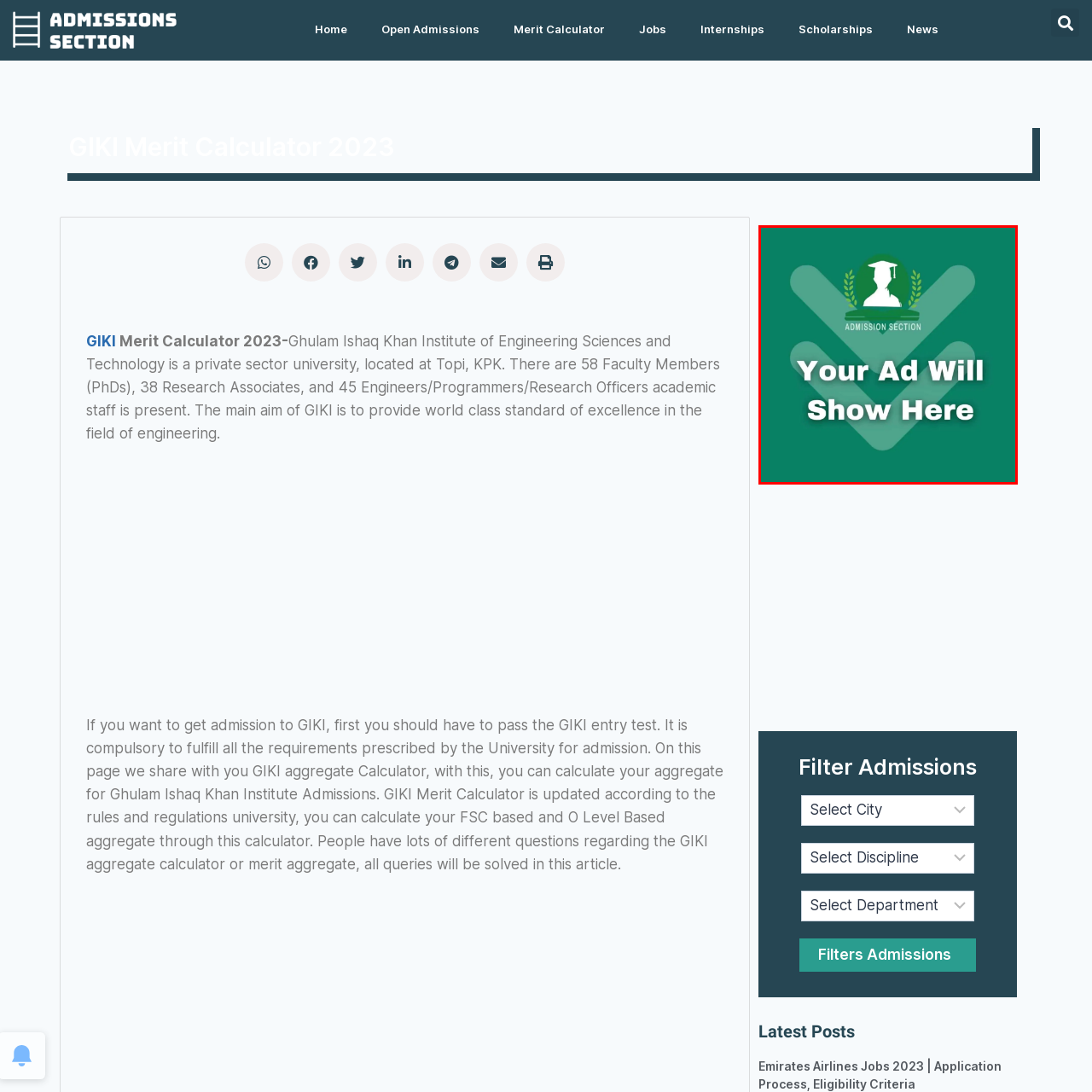Describe extensively the visual content inside the red marked area.

The image features a promotional advertisement area labeled "Your Ad Will Show Here" prominently displayed on a green background, indicating a dedicated space for advertising related to the admissions section of the Ghulam Ishaq Khan Institute (GIKI). Above the text, a stylized graduation cap icon, surrounded by laurel wreaths, symbolizes education and achievement. This advertisement space invites potential advertisers to display their messages specifically related to educational services, scholarships, or related opportunities for prospective students interested in admissions at GIKI. The overall design aims to capture attention while conveying a professional and academic theme.